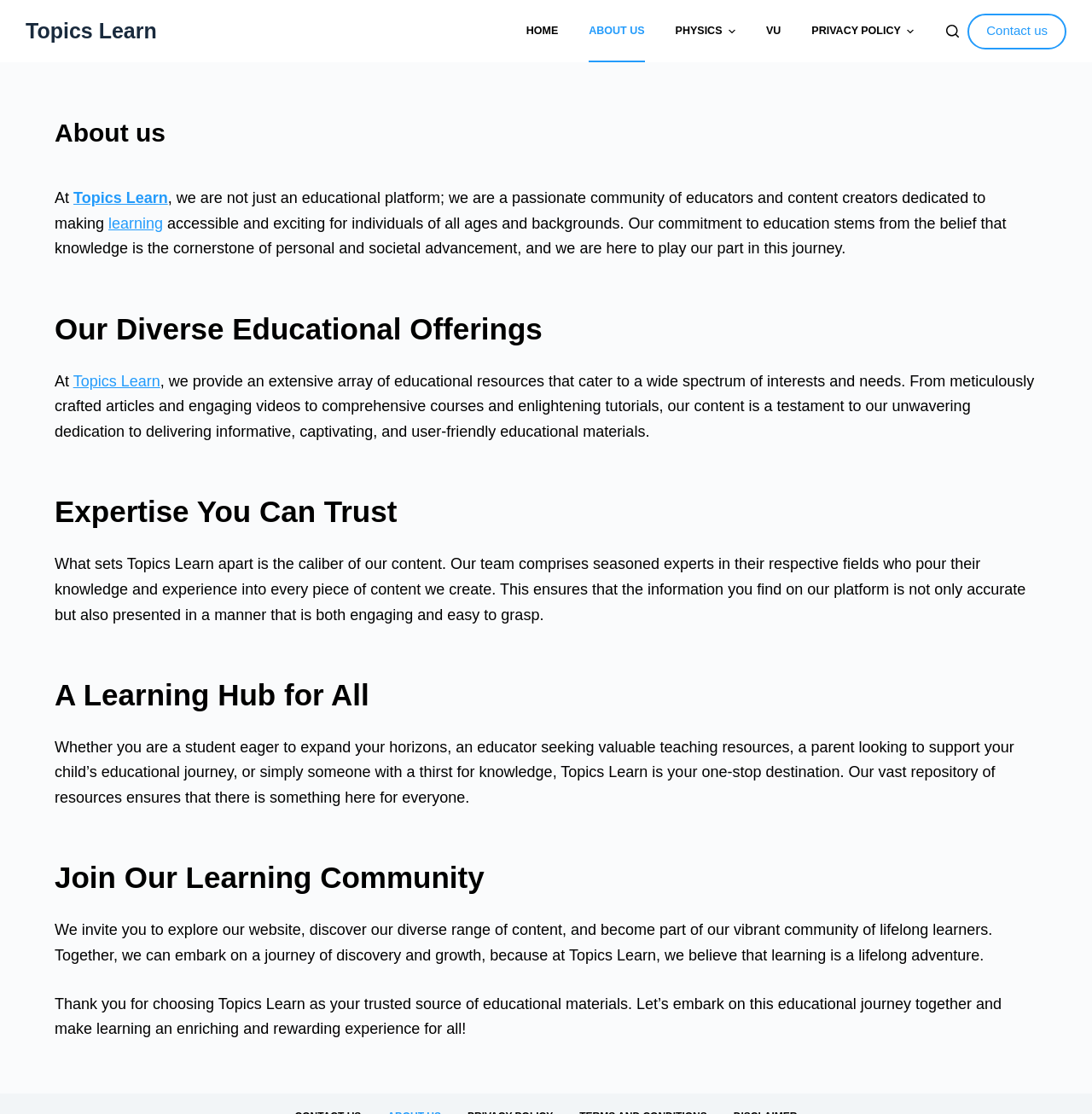Respond to the following query with just one word or a short phrase: 
What is the name of the educational platform?

Topics Learn